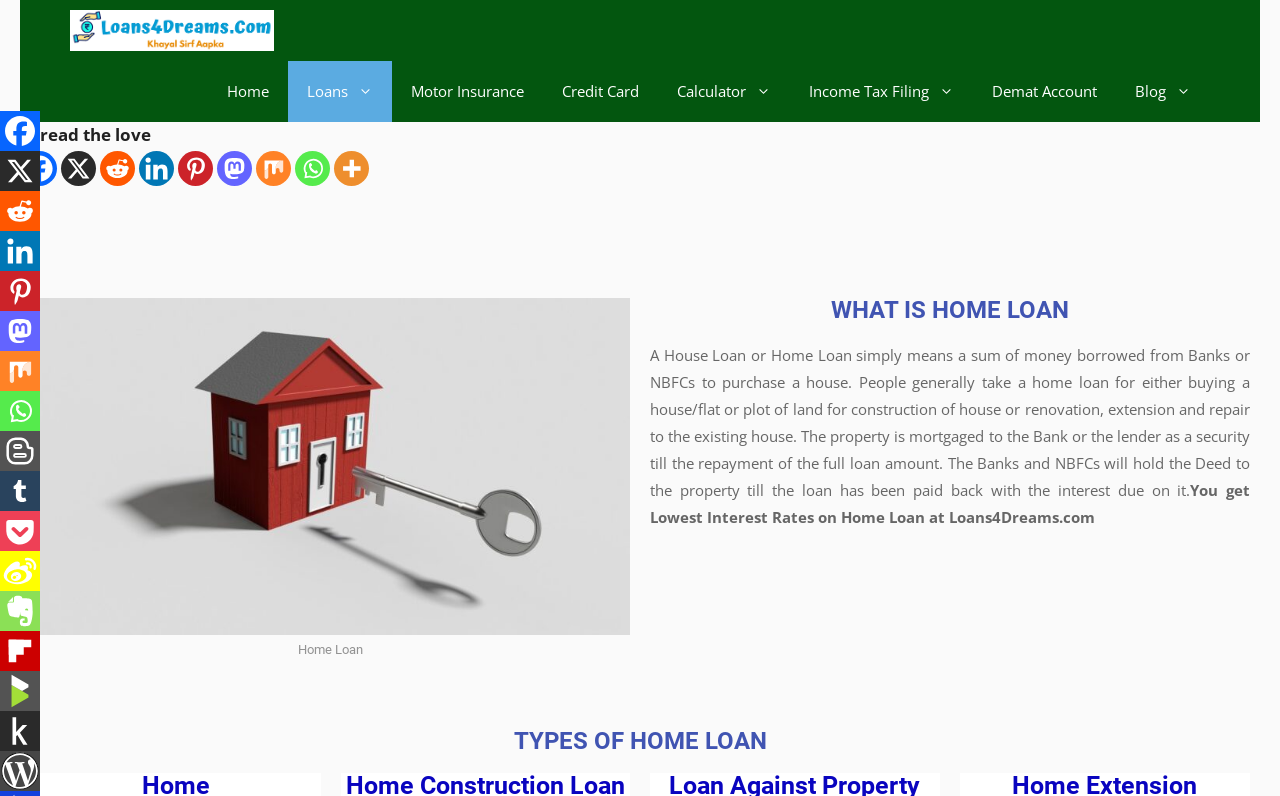Extract the bounding box coordinates for the UI element described as: "Skip to main navigation menu".

None